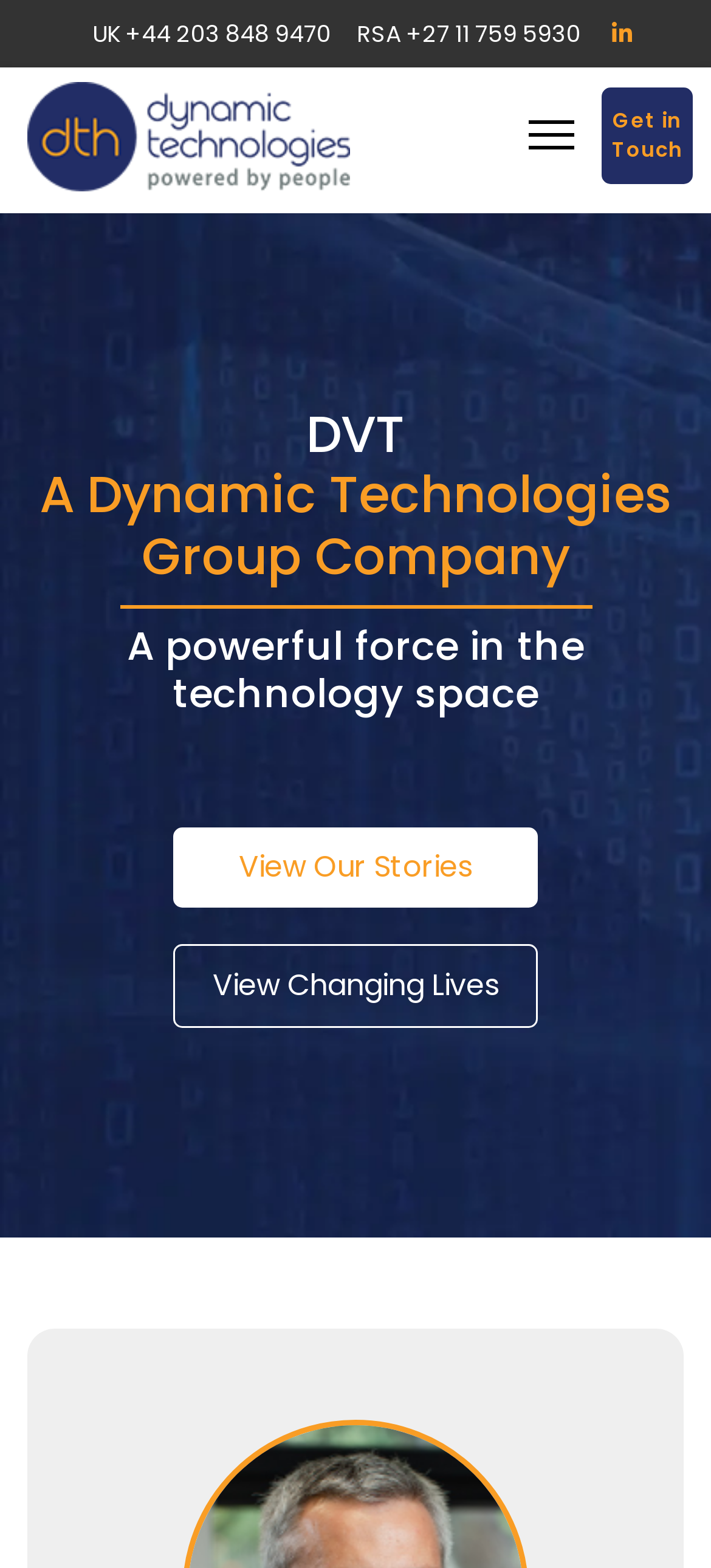What is the name of the company?
Look at the screenshot and provide an in-depth answer.

I found the name of the company by looking at the top-left section of the webpage, where the logo and company name are displayed. The company name is Dynamic Technologies.